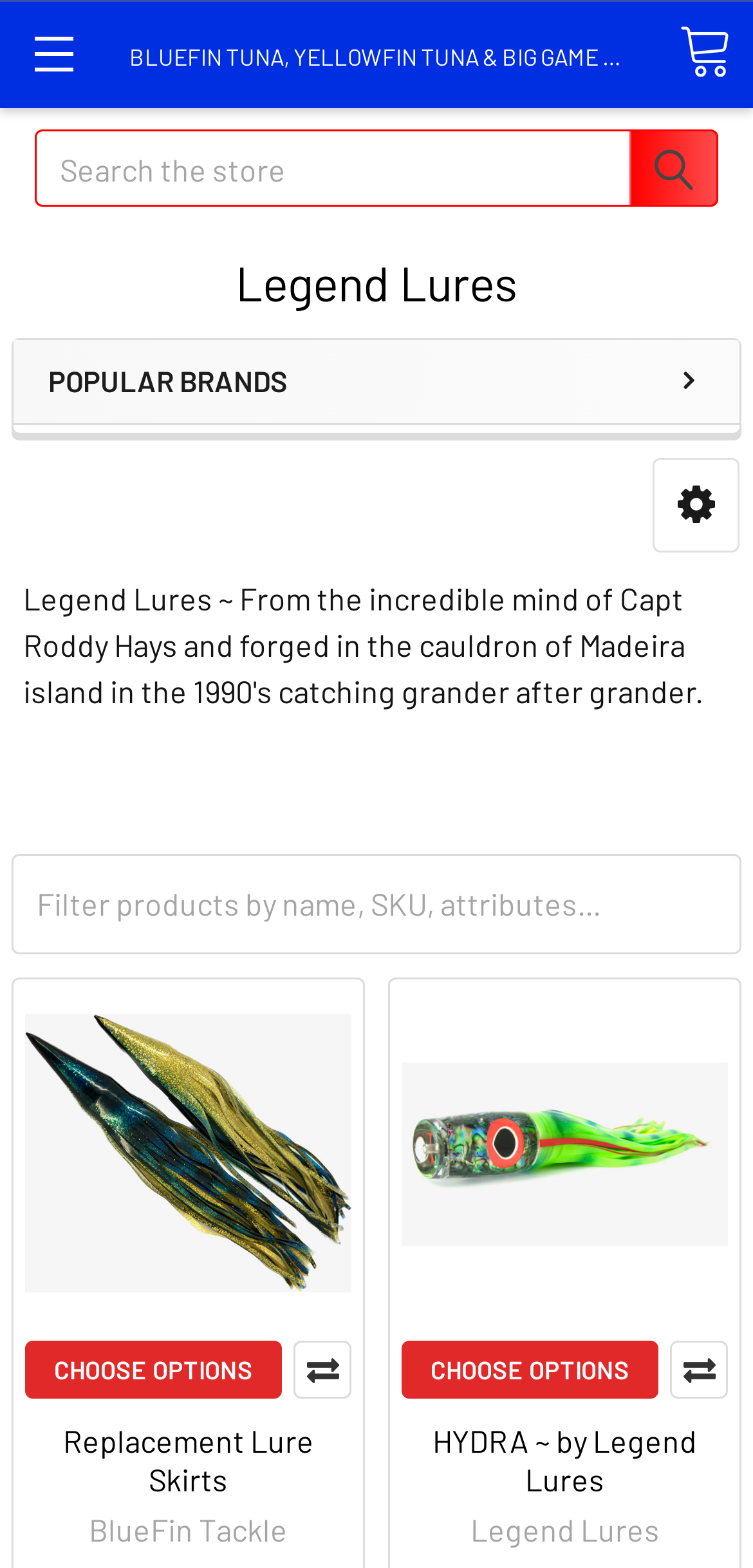Look at the image and answer the question in detail:
How many options are available for the first product?

The first product has a 'COMPARE' button, which suggests that there are options available for comparison. However, the exact number of options is not explicitly stated.